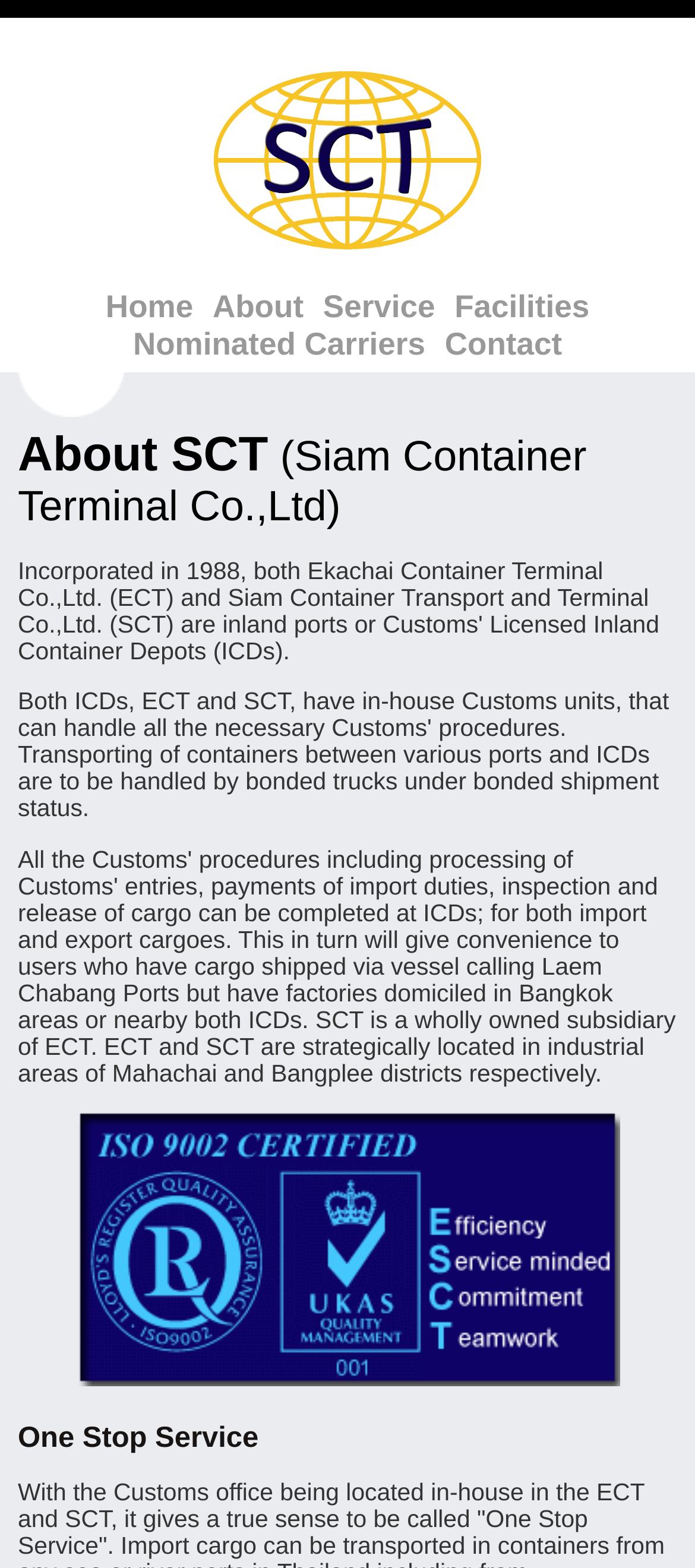Offer an extensive depiction of the webpage and its key elements.

The webpage is about Siam Container Terminal, with a header section at the top that spans the entire width of the page. In the header, there is a logo image located at the center, with a series of links to the left and right of the logo. The links include "Home", "About", "Service", "Facilities", "Nominated Carriers", and "Contact", arranged in a horizontal row.

Below the header, there is a group section that occupies most of the page's width. This section contains three headings: "About SCT", "(Siam Container Terminal Co.,Ltd)", and "One Stop Service". The first two headings are located at the top of the section, with the second heading being a subtitle of the first one. The third heading, "One Stop Service", is located at the bottom of the section.

There is also a large image located at the bottom right of the section, which takes up about half of the section's width. The image is positioned below the first two headings and to the right of the third heading.